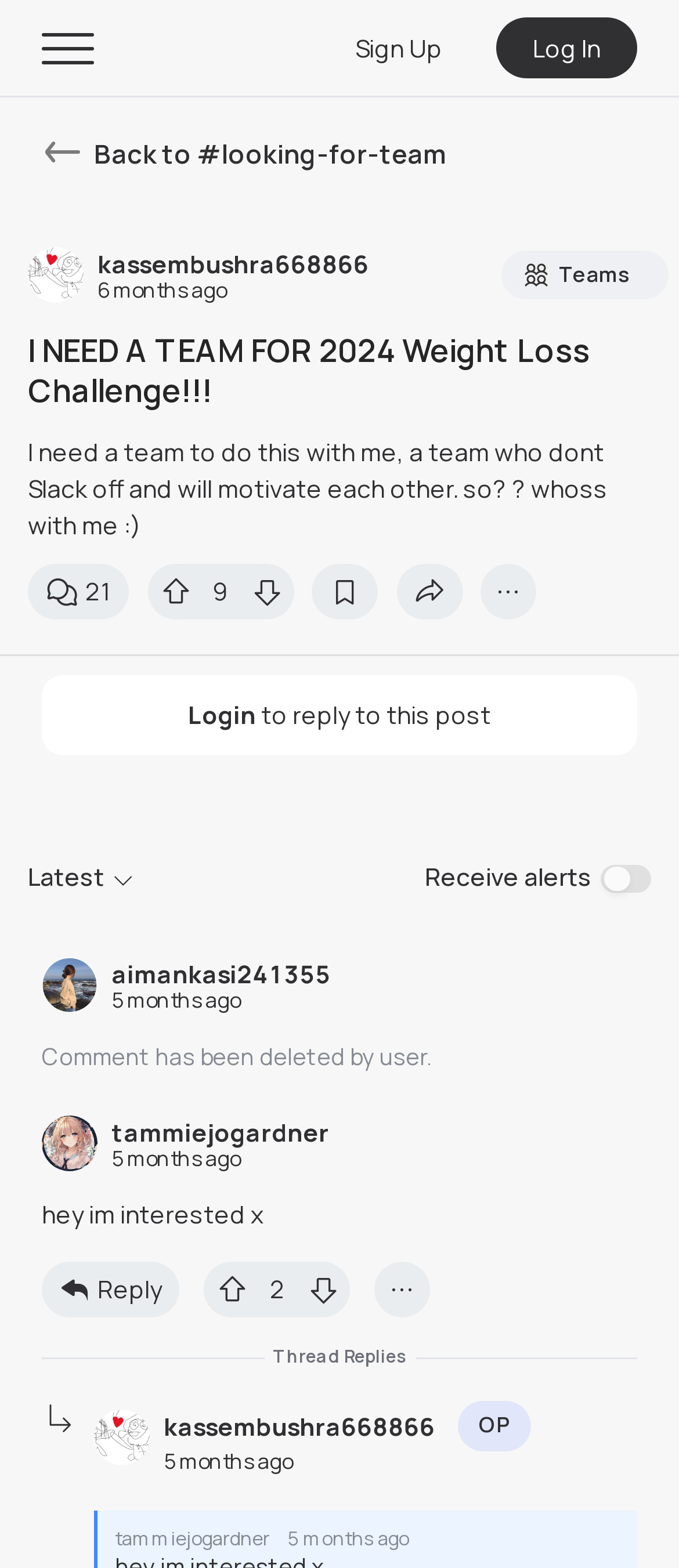Extract the bounding box coordinates for the UI element described by the text: "Back to #looking-for-team". The coordinates should be in the form of [left, top, right, bottom] with values between 0 and 1.

[0.0, 0.084, 1.0, 0.111]